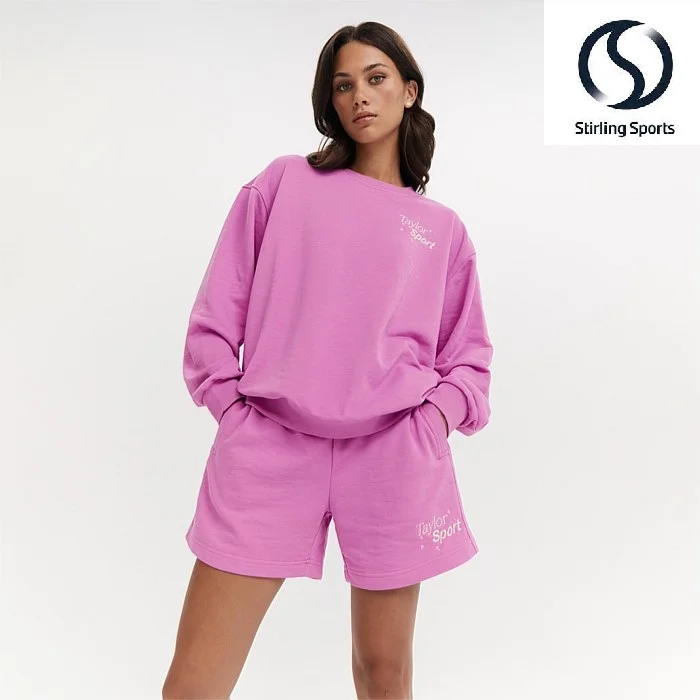Offer an in-depth caption for the image.

The image features a young woman wearing a vibrant pink athletic outfit, consisting of a loose-fitting sweatshirt and matching shorts. The top is emblazoned with the words "Taylor Sport," showcasing a stylish yet casual look. Her relaxed pose and confident demeanor suggest comfort and ease, ideal for both casual outings and active moments. The background is neutral, allowing the vivid color of her attire to stand out, while the logo of "Stirling Sports" is displayed in the top right corner, indicating the brand affiliation. This visual exemplifies contemporary sportswear that combines functionality with modern fashion trends.